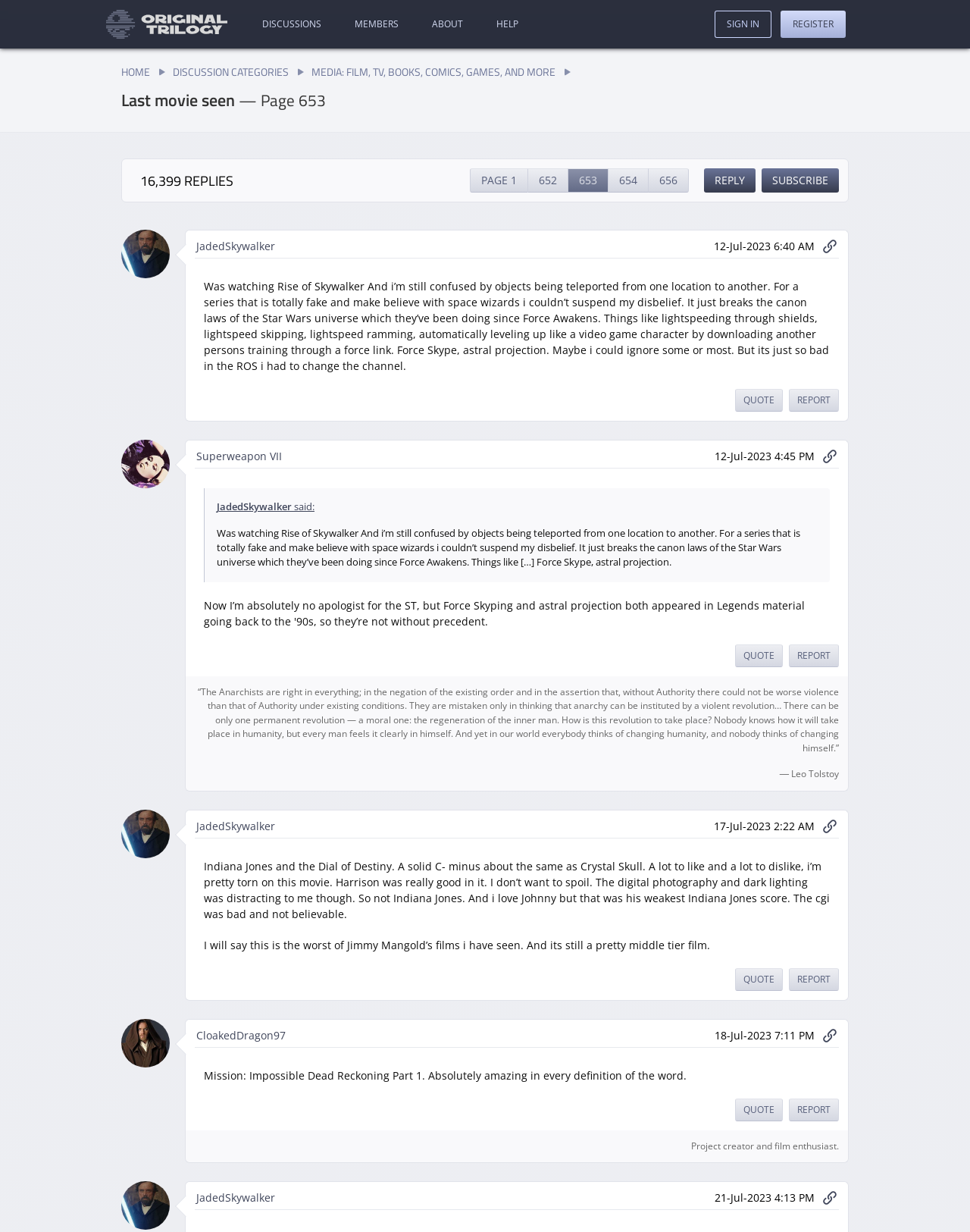Provide an in-depth caption for the elements present on the webpage.

This webpage appears to be a forum or discussion board, with multiple posts and replies. At the top, there is a logo and a navigation menu with links to "DISCUSSIONS", "MEMBERS", "ABOUT", "HELP", "SIGN IN", and "REGISTER". Below the navigation menu, there is a header section with links to "HOME", "DISCUSSION CATEGORIES", and "MEDIA: FILM, TV, BOOKS, COMICS, GAMES, AND MORE".

The main content of the page is divided into multiple sections, each representing a separate post or reply. Each post has a header with the username of the poster, a timestamp, and a link to "Jump directly to this post". The posts themselves contain text, and some have quotes or blockquotes with text from other users.

There are four posts in total, each with a different username and timestamp. The first post is from "JadedSkywalker" and discusses their thoughts on the movie "Rise of Skywalker". The second post is from "Superweapon VII" and appears to be a response to the first post. The third post is from "JadedSkywalker" again, and quotes a passage from Leo Tolstoy. The fourth post is from "JadedSkywalker" once more, and discusses their thoughts on the movie "Indiana Jones and the Dial of Destiny".

Each post has links to "QUOTE" and "REPORT" at the bottom, and some have images or icons associated with them. The overall layout is dense, with multiple posts and replies stacked vertically.